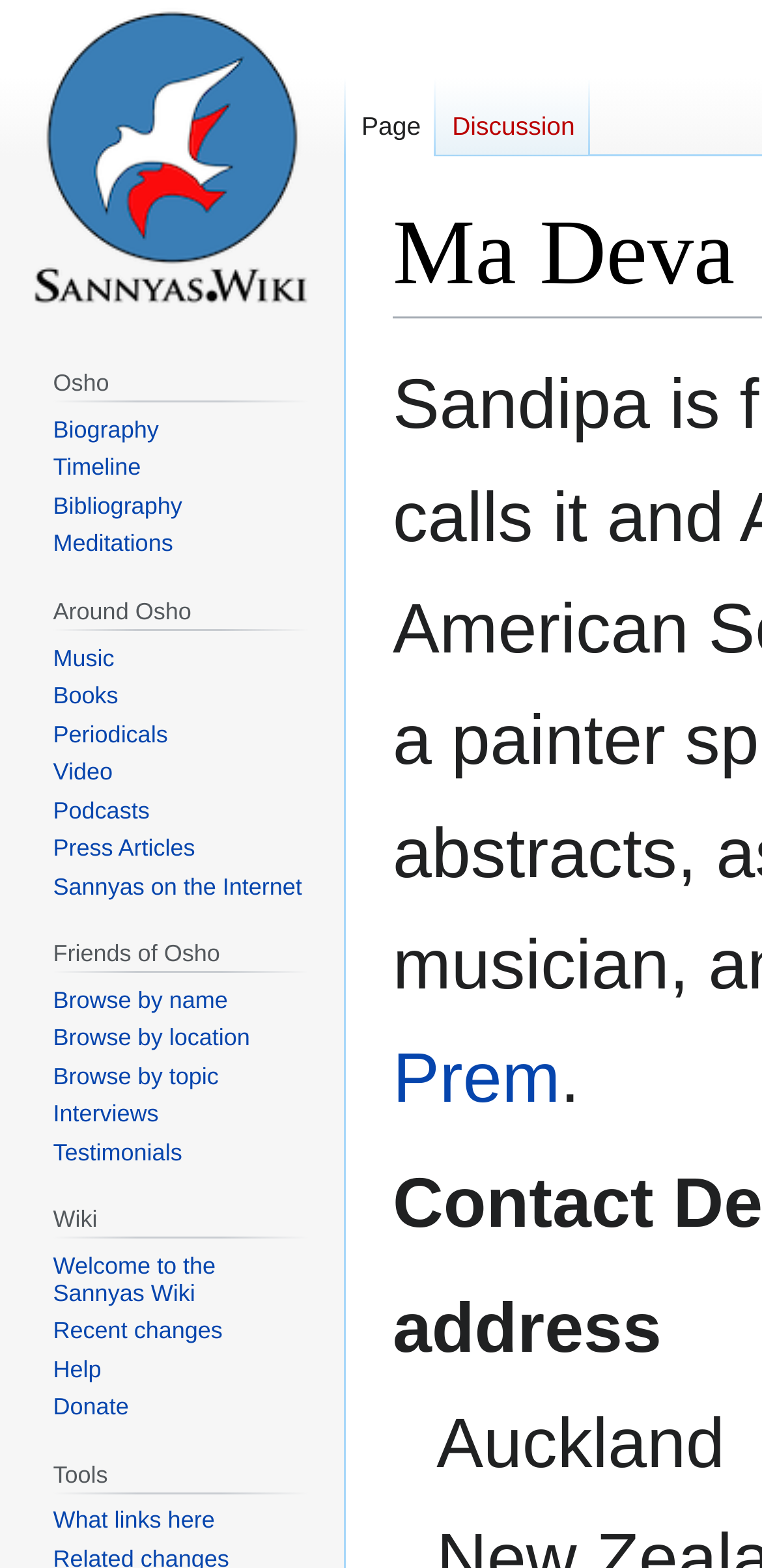Can you find the bounding box coordinates of the area I should click to execute the following instruction: "Visit the main page"?

[0.021, 0.0, 0.431, 0.199]